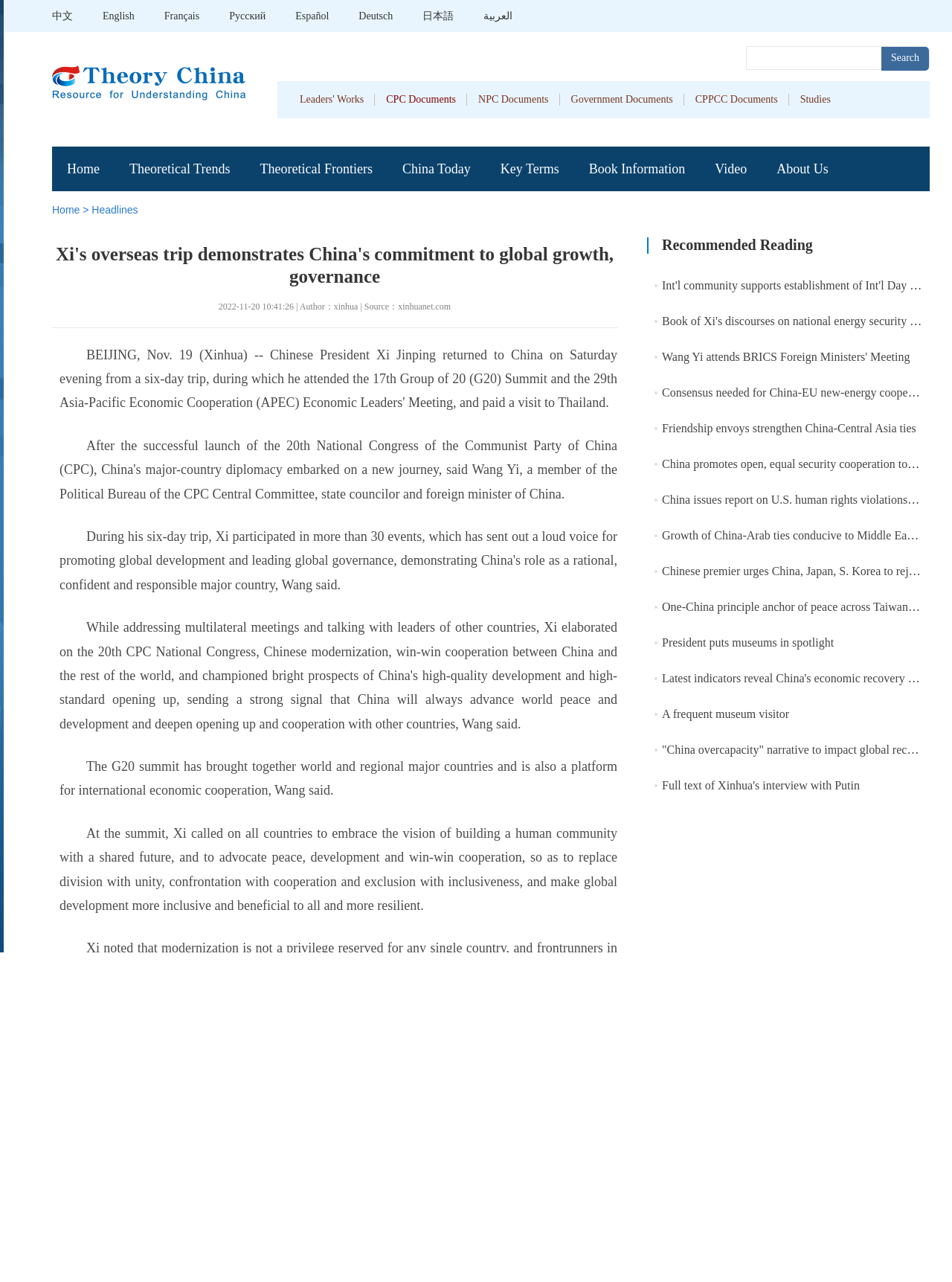Identify the bounding box for the given UI element using the description provided. Coordinates should be in the format (top-left x, top-left y, bottom-right x, bottom-right y) and must be between 0 and 1. Here is the description: President puts museums in spotlight

[0.695, 0.496, 0.876, 0.506]